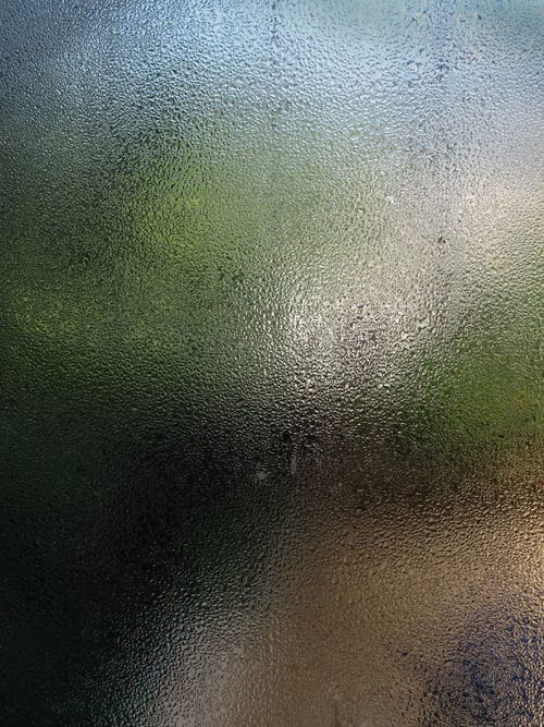What can be discerned through the blurred surface of the window?
Please respond to the question with a detailed and informative answer.

The caption states that through the blurred surface of the window, hints of greenery and sunlight can be discerned, suggesting a bright and serene outdoor space.